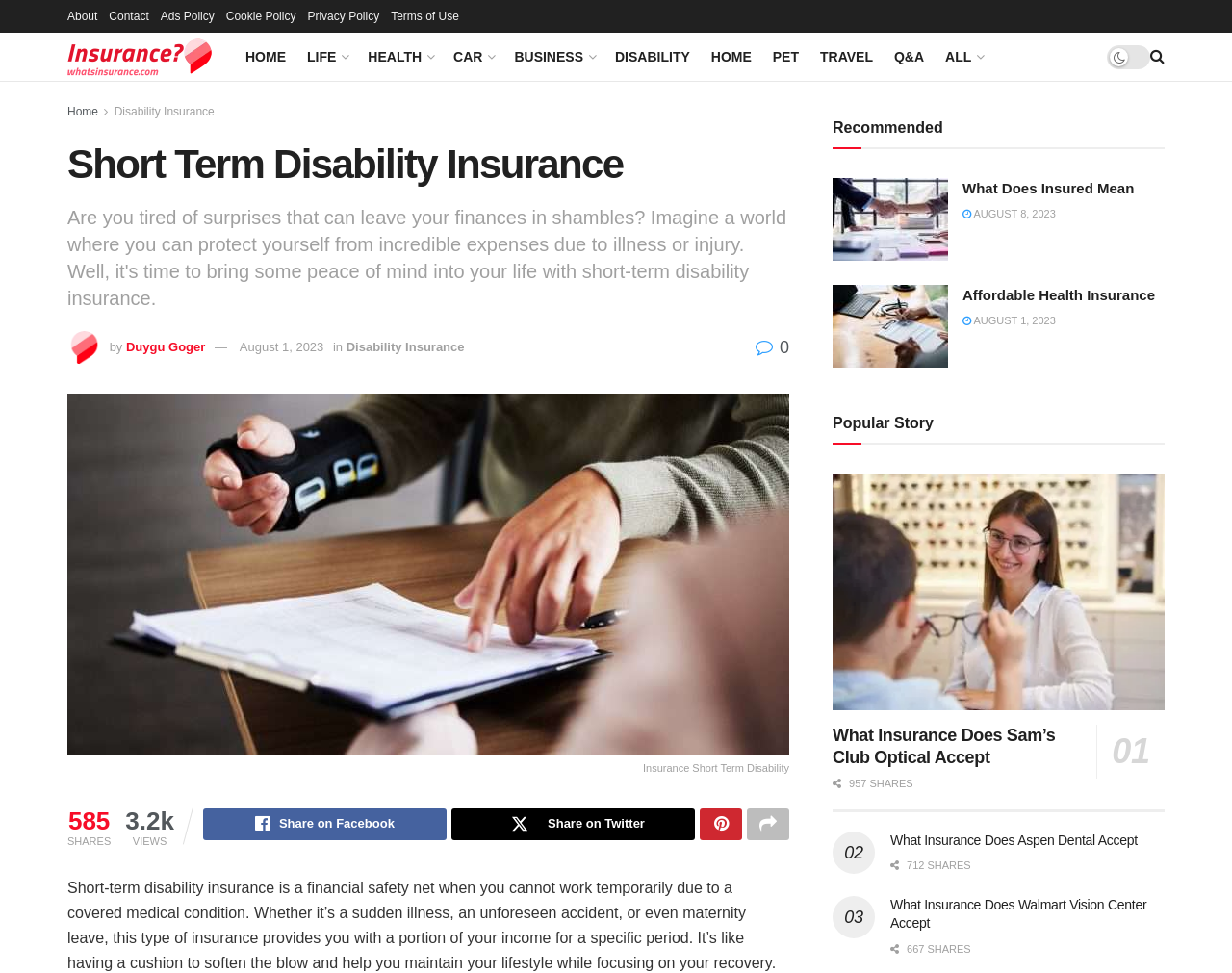Please provide the main heading of the webpage content.

Short Term Disability Insurance